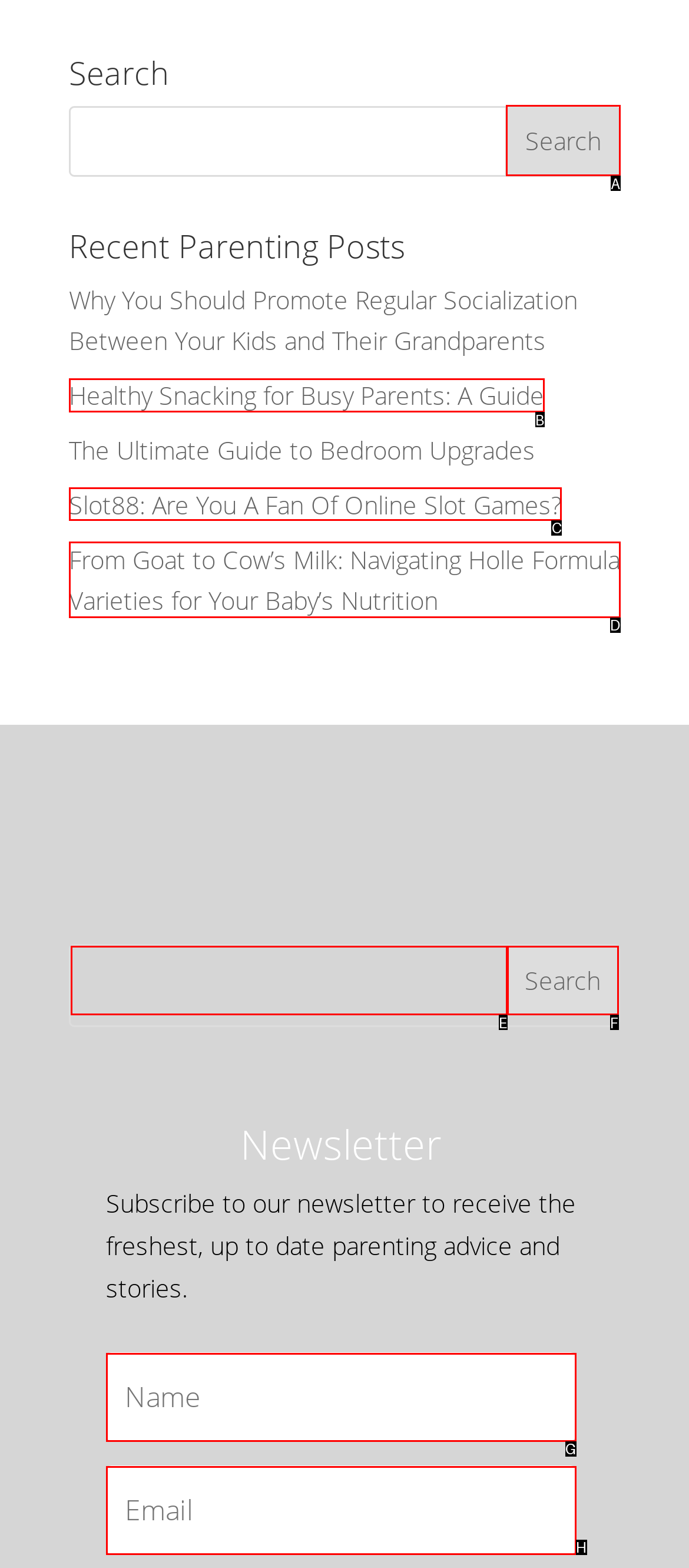Pick the HTML element that should be clicked to execute the task: Click on the link about online slot games
Respond with the letter corresponding to the correct choice.

C